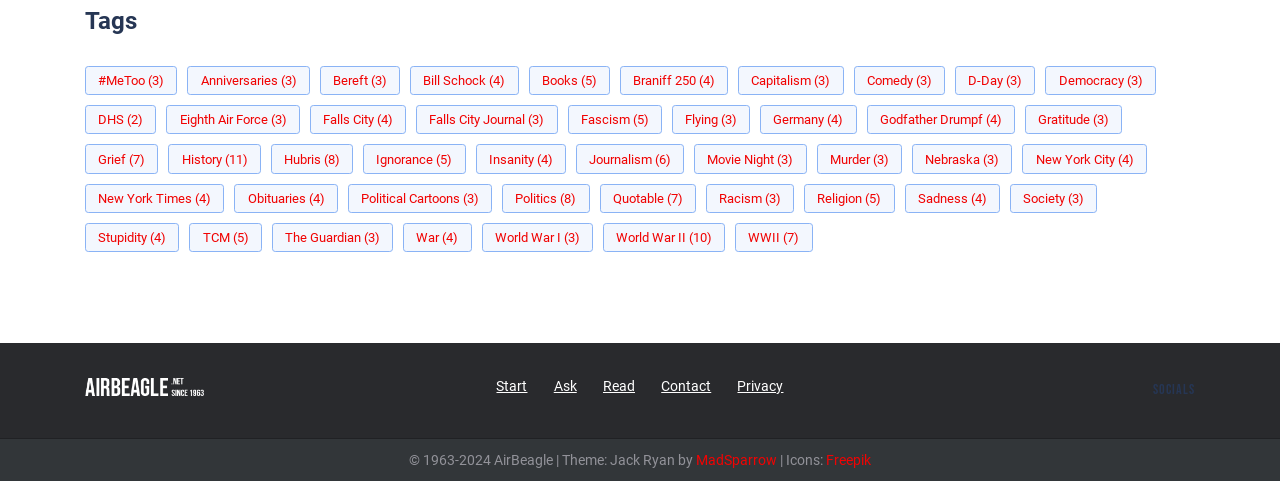Please specify the bounding box coordinates of the clickable region necessary for completing the following instruction: "Read about 'LEADERSHIP CAPABILITES'". The coordinates must consist of four float numbers between 0 and 1, i.e., [left, top, right, bottom].

None